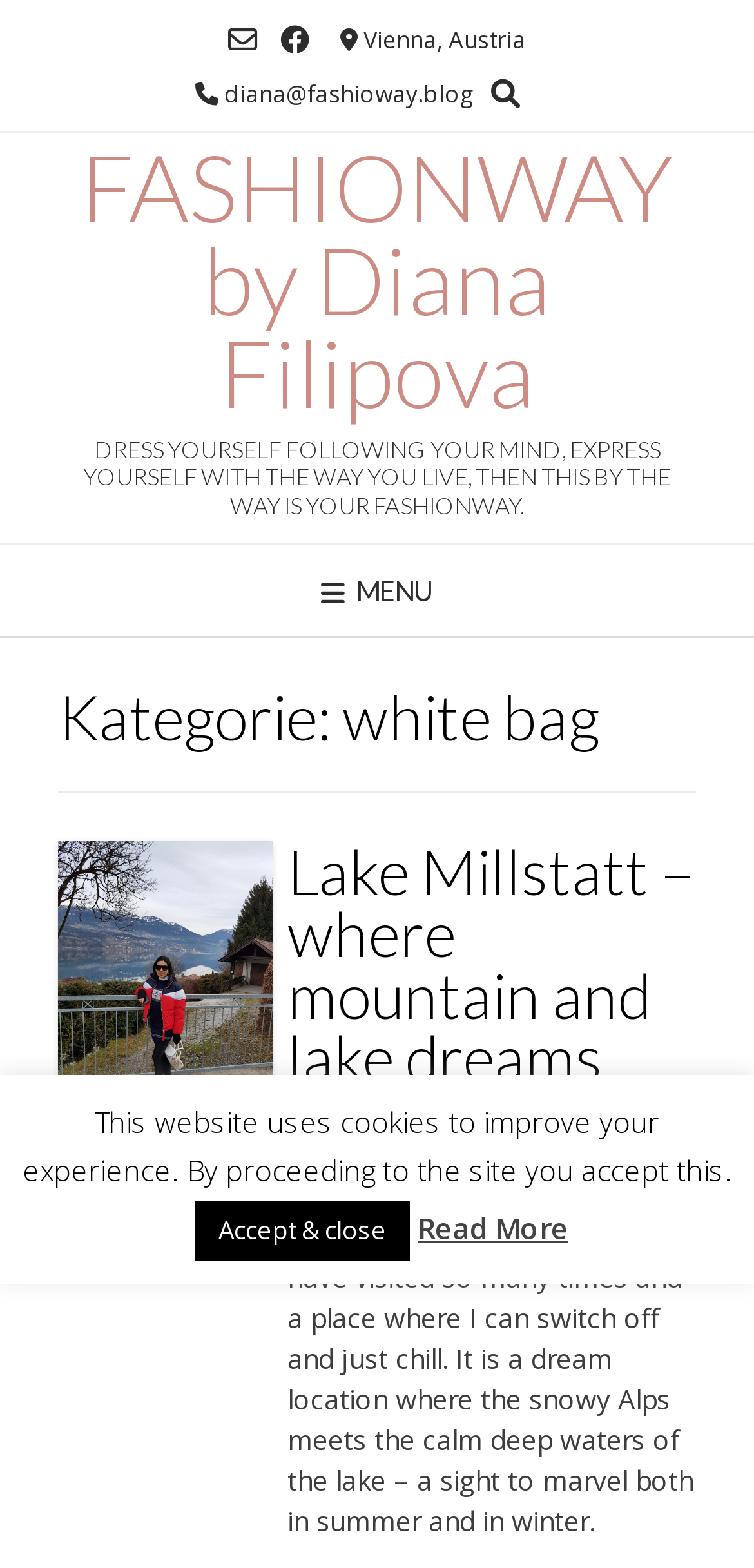Identify the bounding box for the UI element specified in this description: "parent_node: diana@fashioway.blog". The coordinates must be four float numbers between 0 and 1, formatted as [left, top, right, bottom].

[0.638, 0.044, 0.703, 0.075]